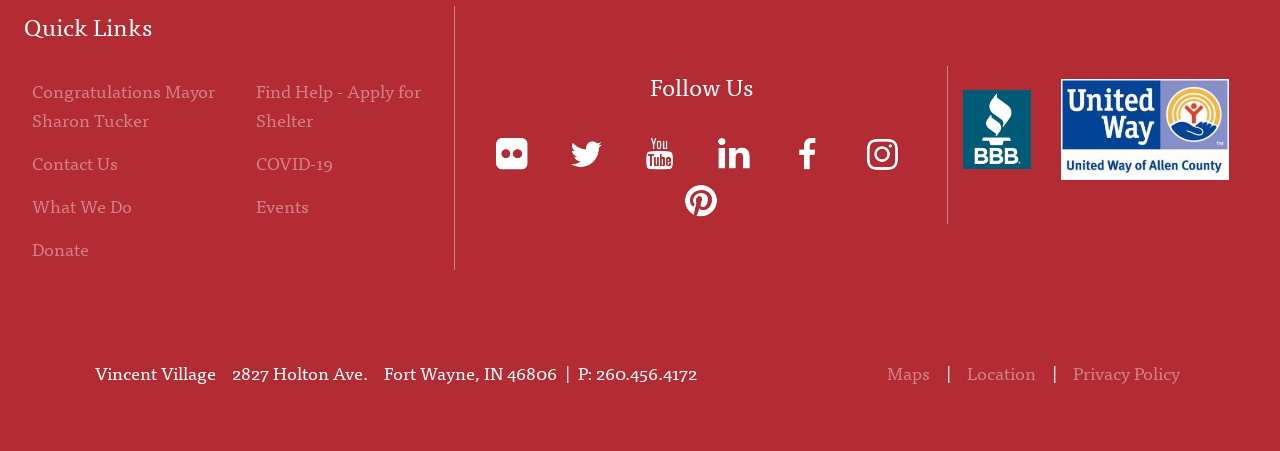Identify the bounding box coordinates for the region to click in order to carry out this instruction: "Apply for Shelter". Provide the coordinates using four float numbers between 0 and 1, formatted as [left, top, right, bottom].

[0.2, 0.153, 0.349, 0.313]